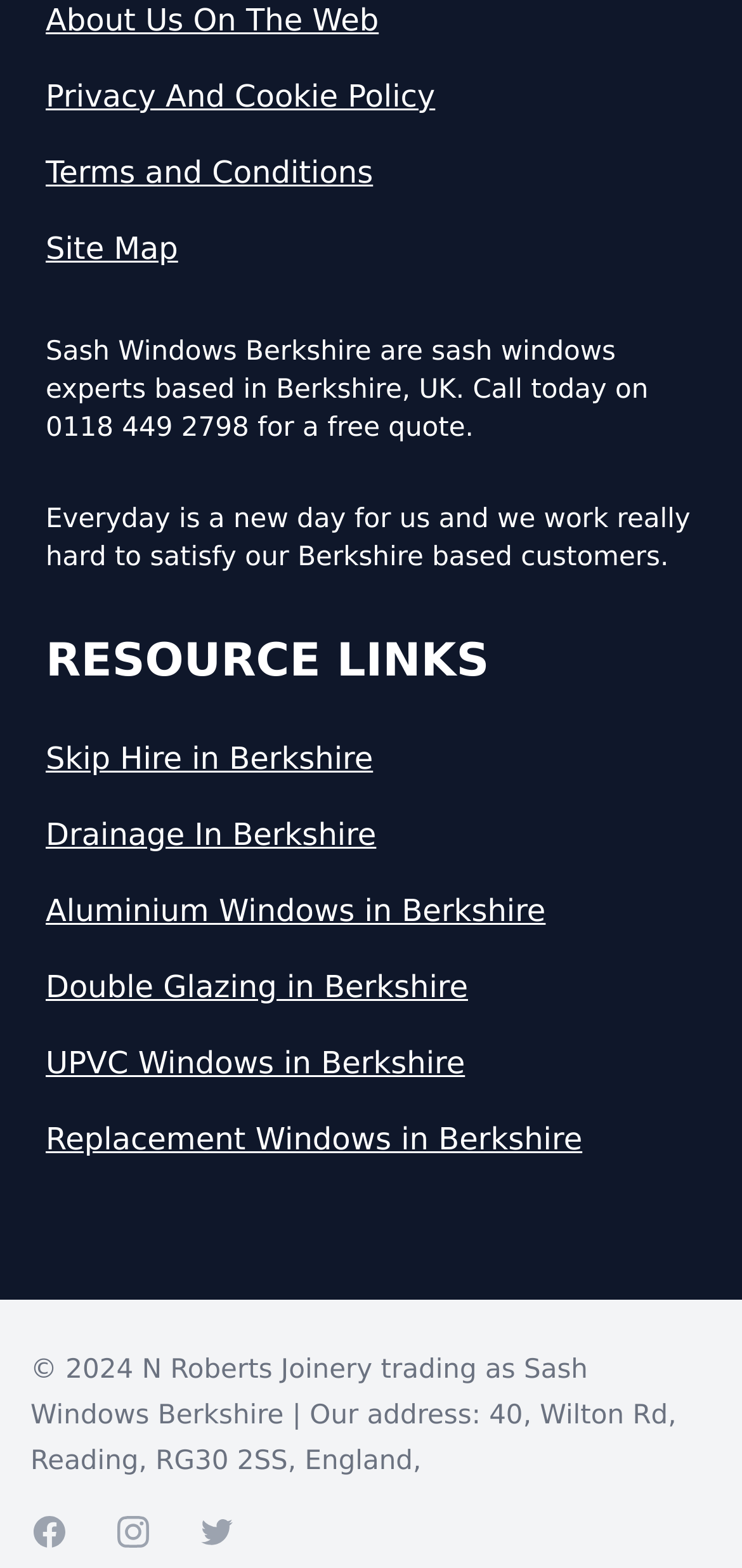What is the company's address?
Using the information from the image, give a concise answer in one word or a short phrase.

40 Wilton Rd, Reading, RG30 2SS, England